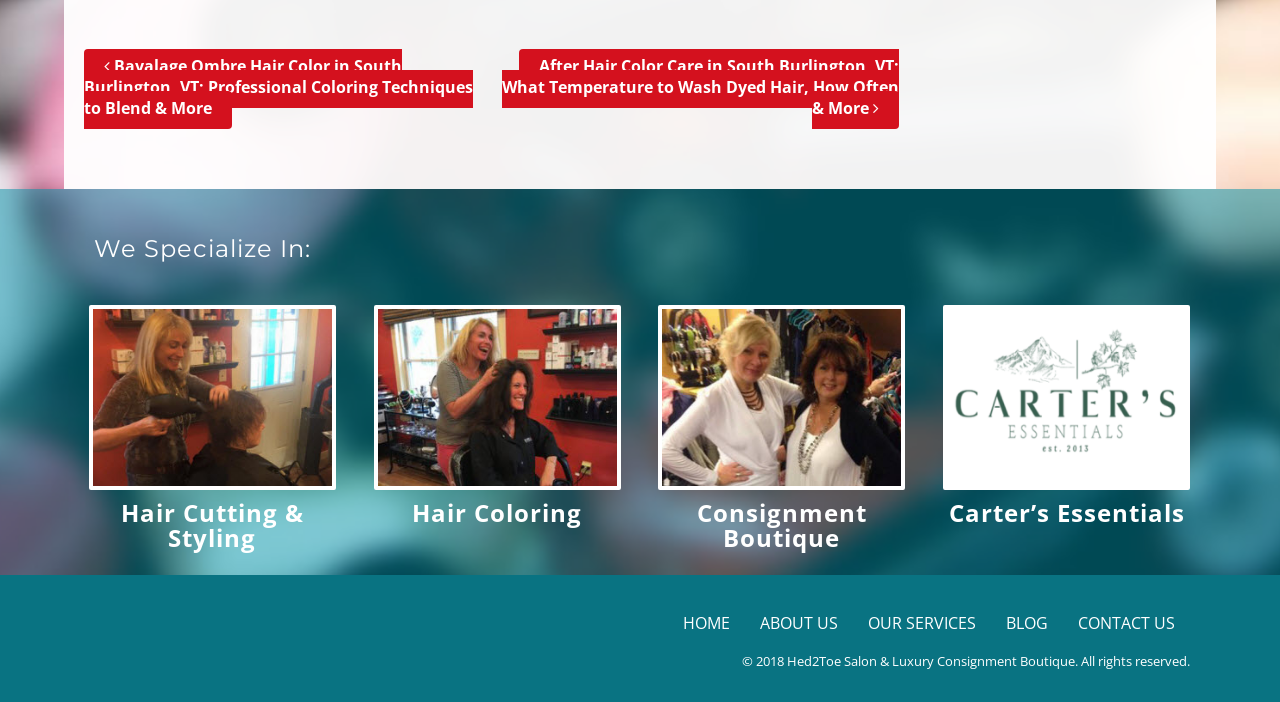Can you specify the bounding box coordinates of the area that needs to be clicked to fulfill the following instruction: "View post navigation"?

[0.066, 0.102, 0.211, 0.146]